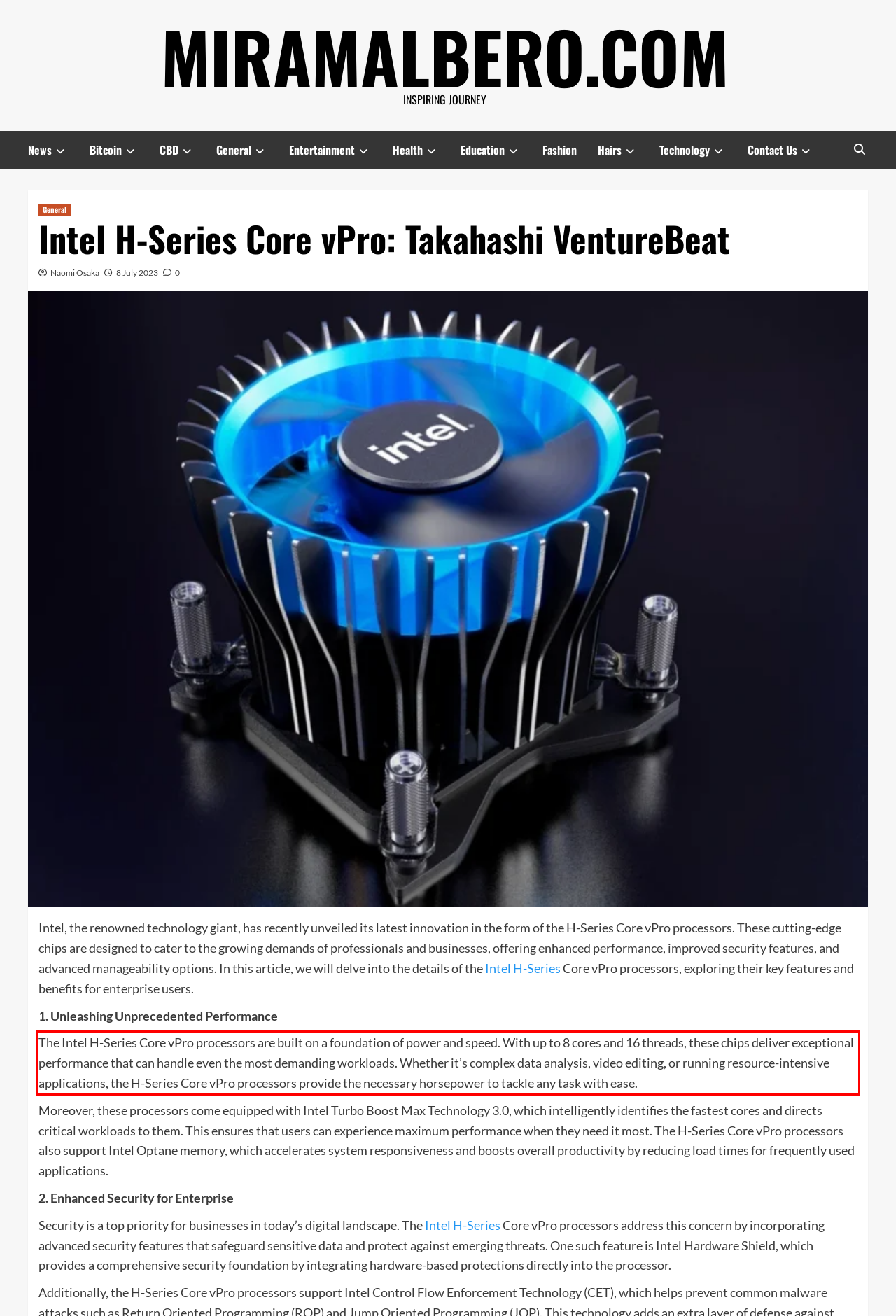Analyze the screenshot of the webpage and extract the text from the UI element that is inside the red bounding box.

The Intel H-Series Core vPro processors are built on a foundation of power and speed. With up to 8 cores and 16 threads, these chips deliver exceptional performance that can handle even the most demanding workloads. Whether it’s complex data analysis, video editing, or running resource-intensive applications, the H-Series Core vPro processors provide the necessary horsepower to tackle any task with ease.